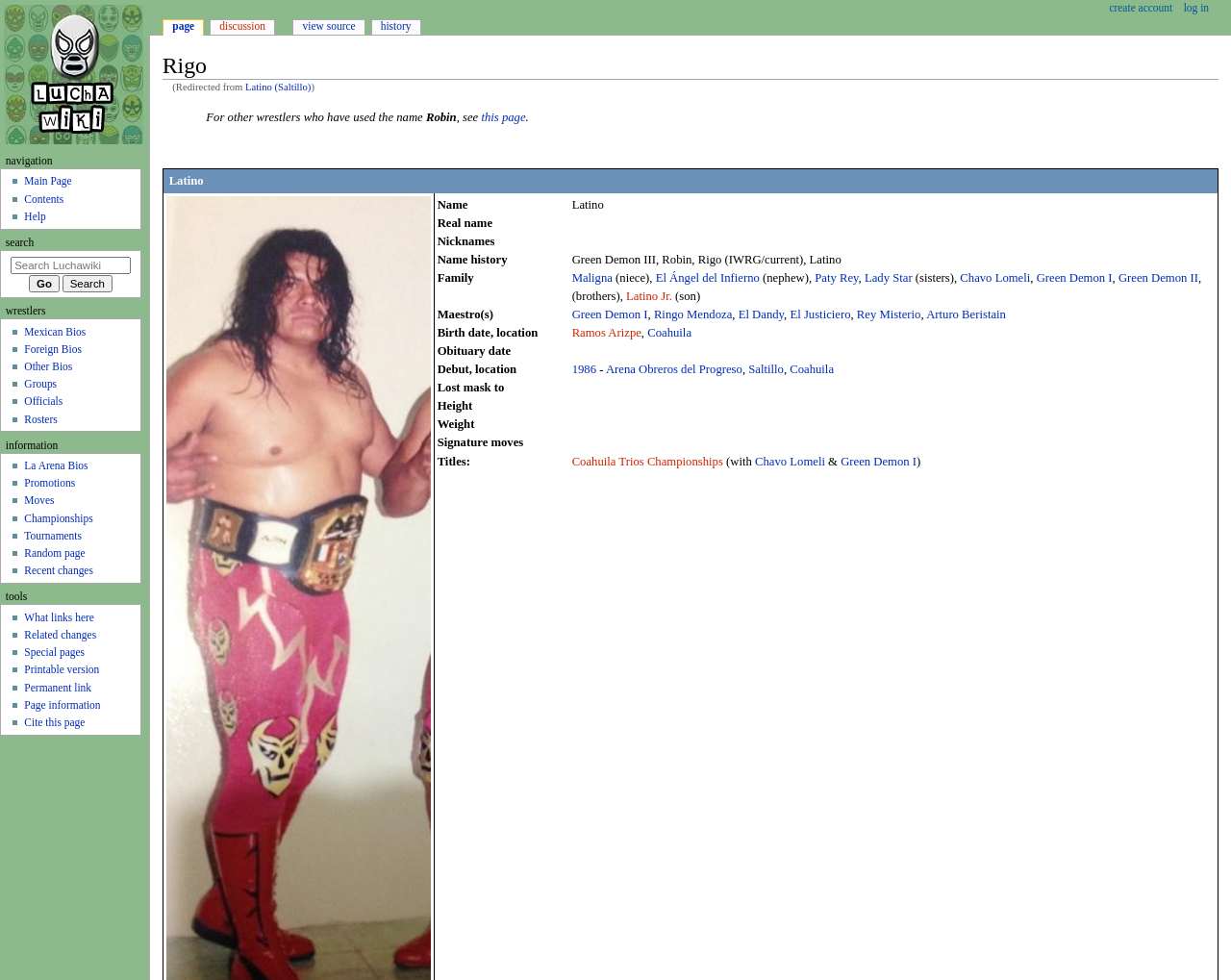What is the nickname of the wrestler?
Provide a short answer using one word or a brief phrase based on the image.

Latino